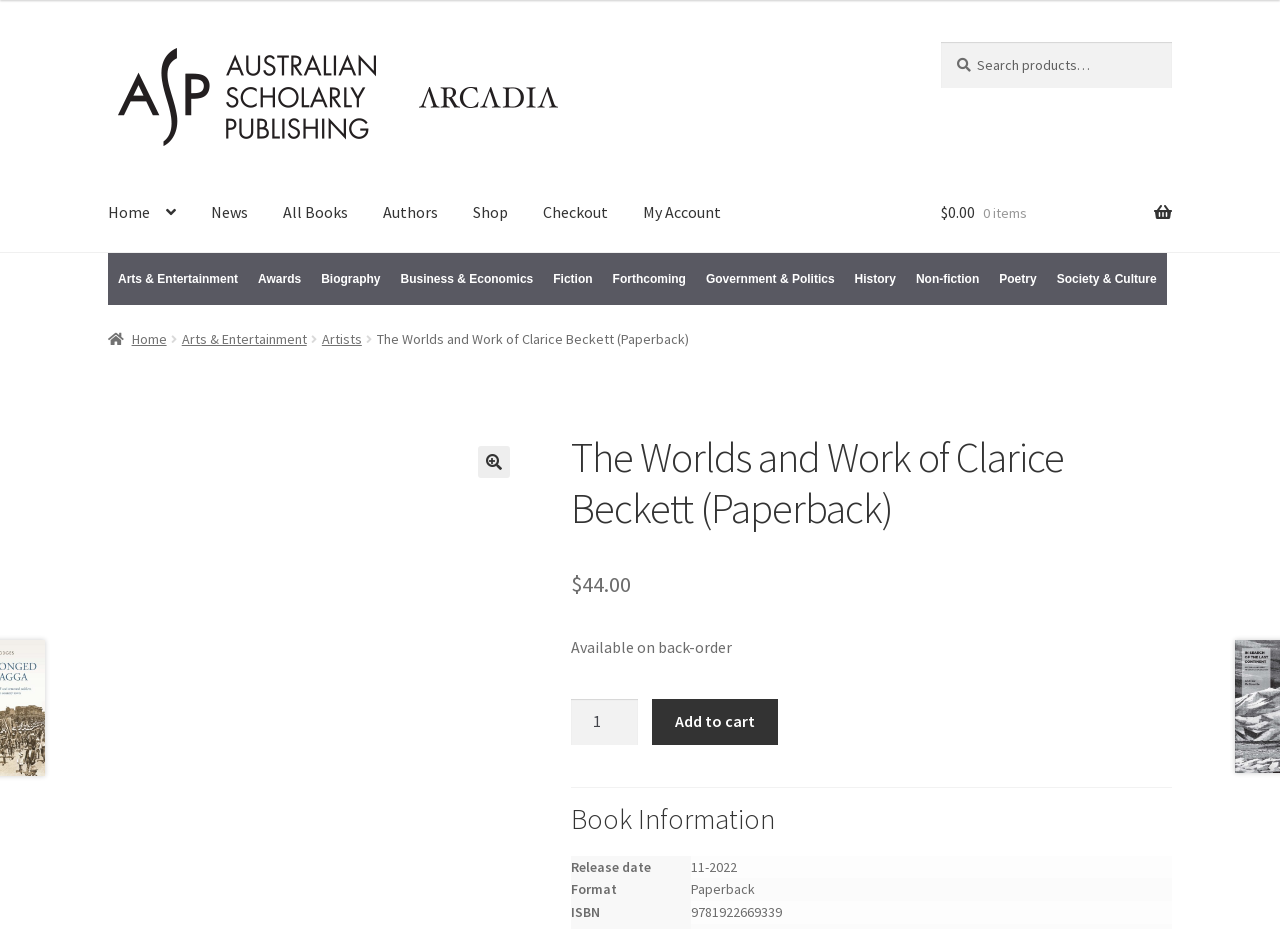What is the release date of the book?
Relying on the image, give a concise answer in one word or a brief phrase.

11-2022